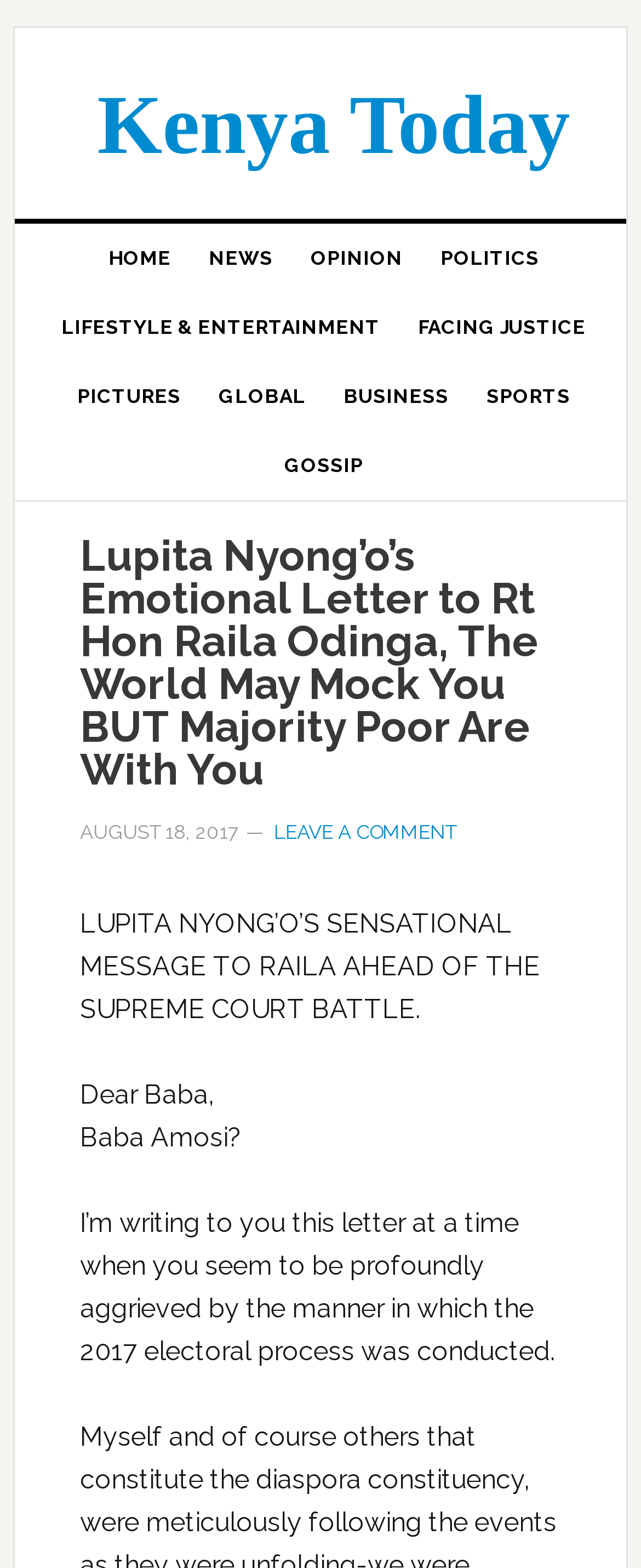What is the text of the webpage's headline?

Lupita Nyong’o’s Emotional Letter to Rt Hon Raila Odinga, The World May Mock You BUT Majority Poor Are With You